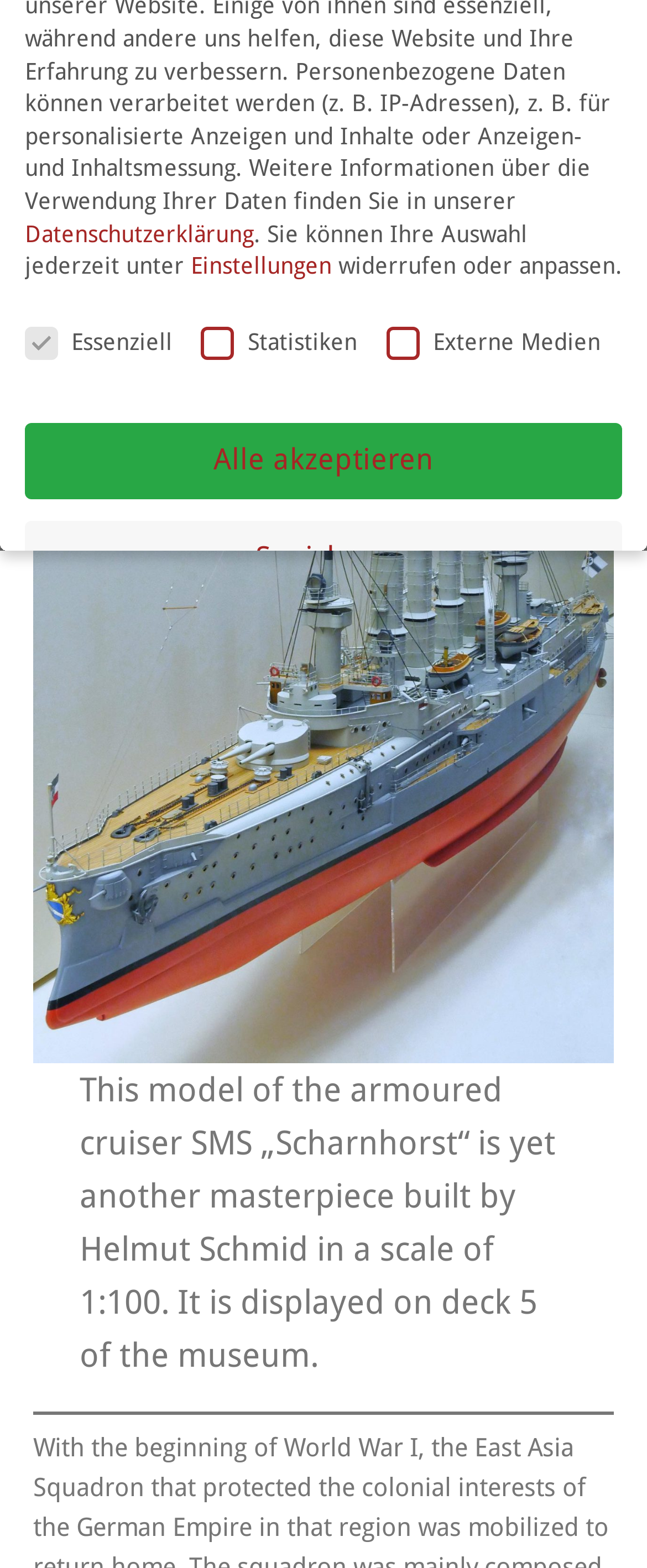Can you find the bounding box coordinates for the UI element given this description: "parent_node: Externe Medien name="cookieGroup[]" value="external-media""? Provide the coordinates as four float numbers between 0 and 1: [left, top, right, bottom].

[0.938, 0.212, 0.971, 0.225]